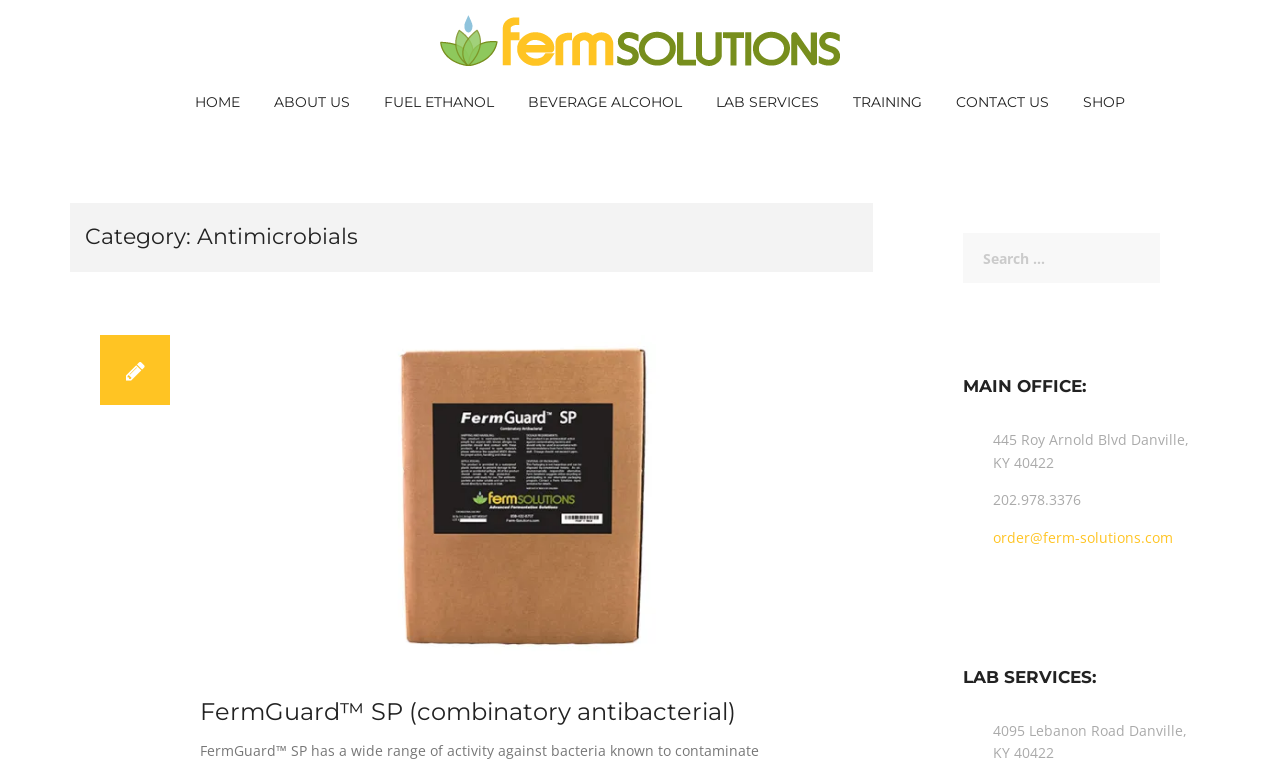Please identify the bounding box coordinates of the clickable region that I should interact with to perform the following instruction: "view FermGuard product". The coordinates should be expressed as four float numbers between 0 and 1, i.e., [left, top, right, bottom].

[0.156, 0.633, 0.658, 0.657]